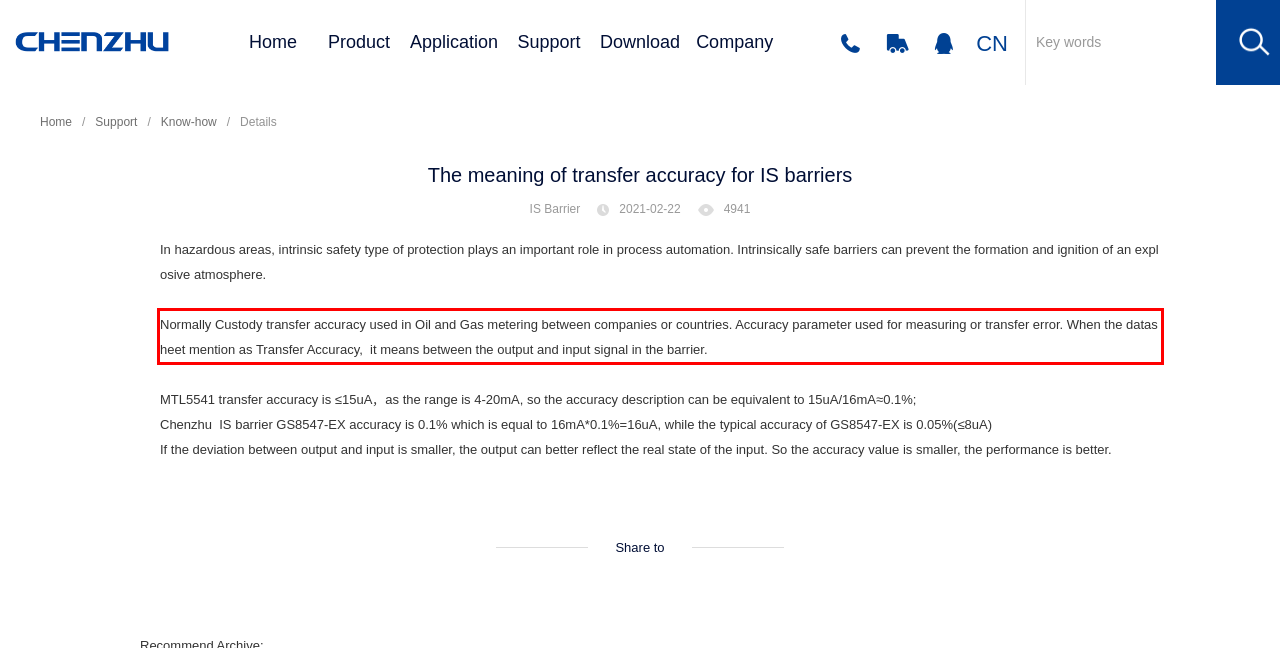The screenshot you have been given contains a UI element surrounded by a red rectangle. Use OCR to read and extract the text inside this red rectangle.

Normally Custody transfer accuracy used in Oil and Gas metering between companies or countries. Accuracy parameter used for measuring or transfer error. When the datasheet mention as Transfer Accuracy, it means between the output and input signal in the barrier.